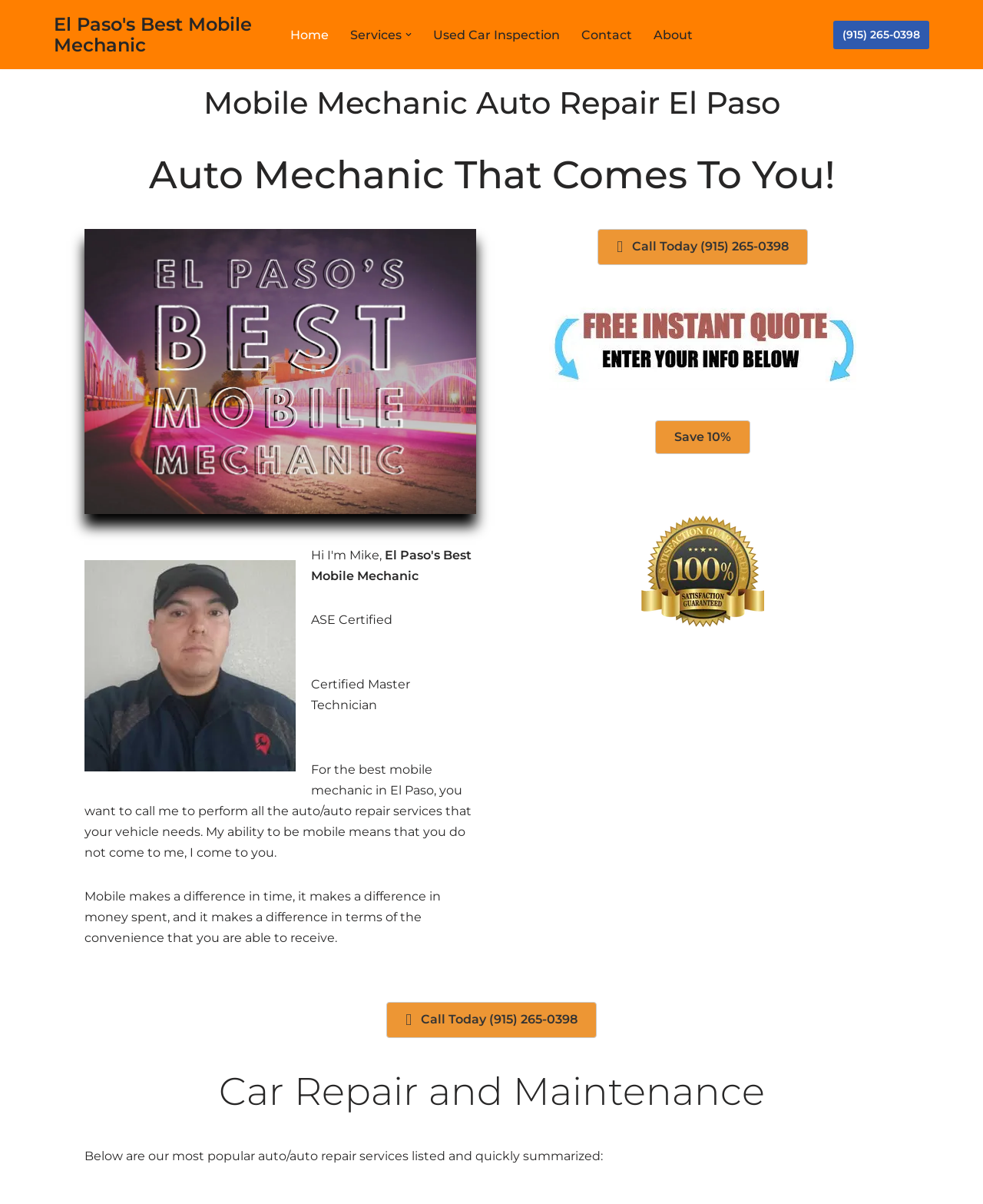Kindly determine the bounding box coordinates of the area that needs to be clicked to fulfill this instruction: "Call (915) 265-0398".

[0.848, 0.017, 0.945, 0.041]